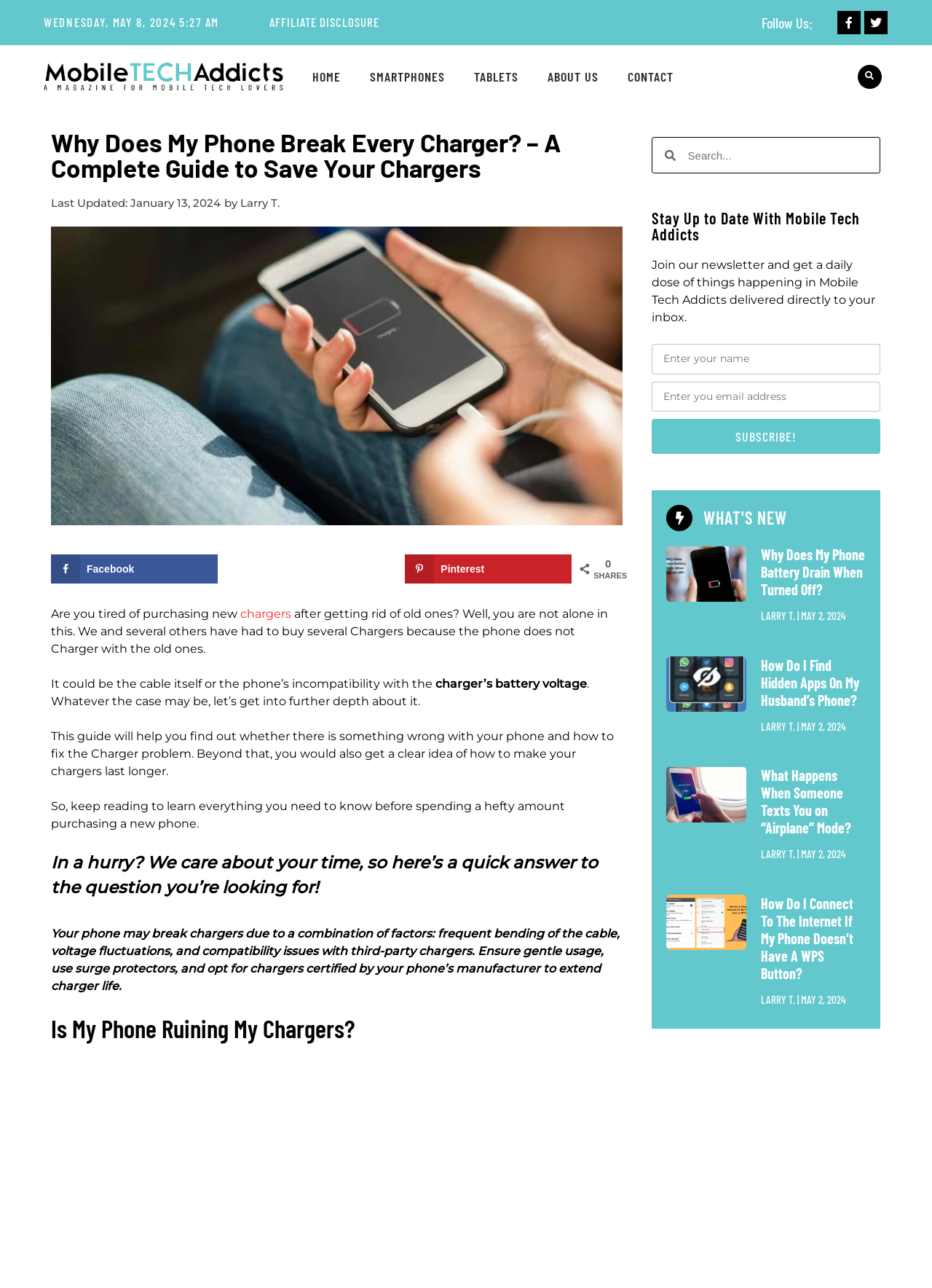Could you indicate the bounding box coordinates of the region to click in order to complete this instruction: "Follow on Twitter".

[0.928, 0.008, 0.953, 0.027]